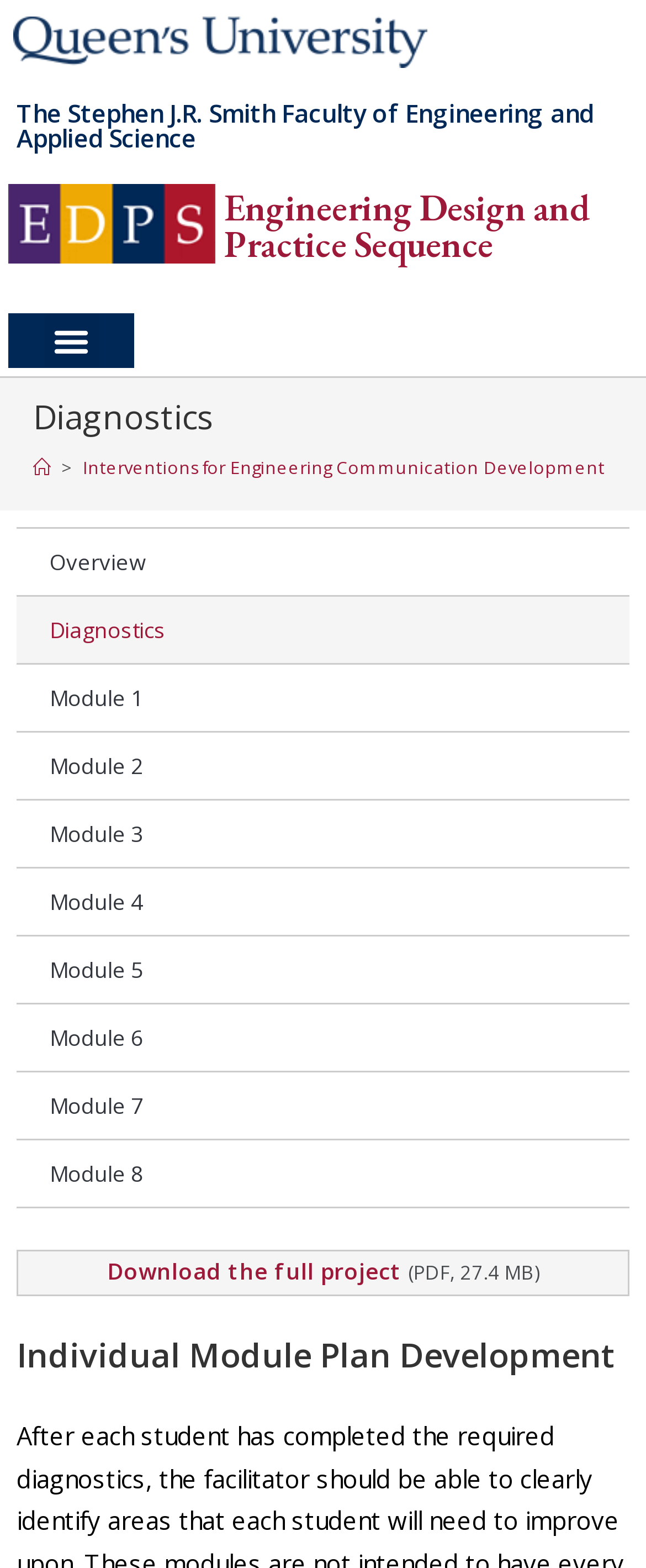Please provide a brief answer to the question using only one word or phrase: 
What is the text of the breadcrumb navigation?

Home > Interventions for Engineering Communication Development